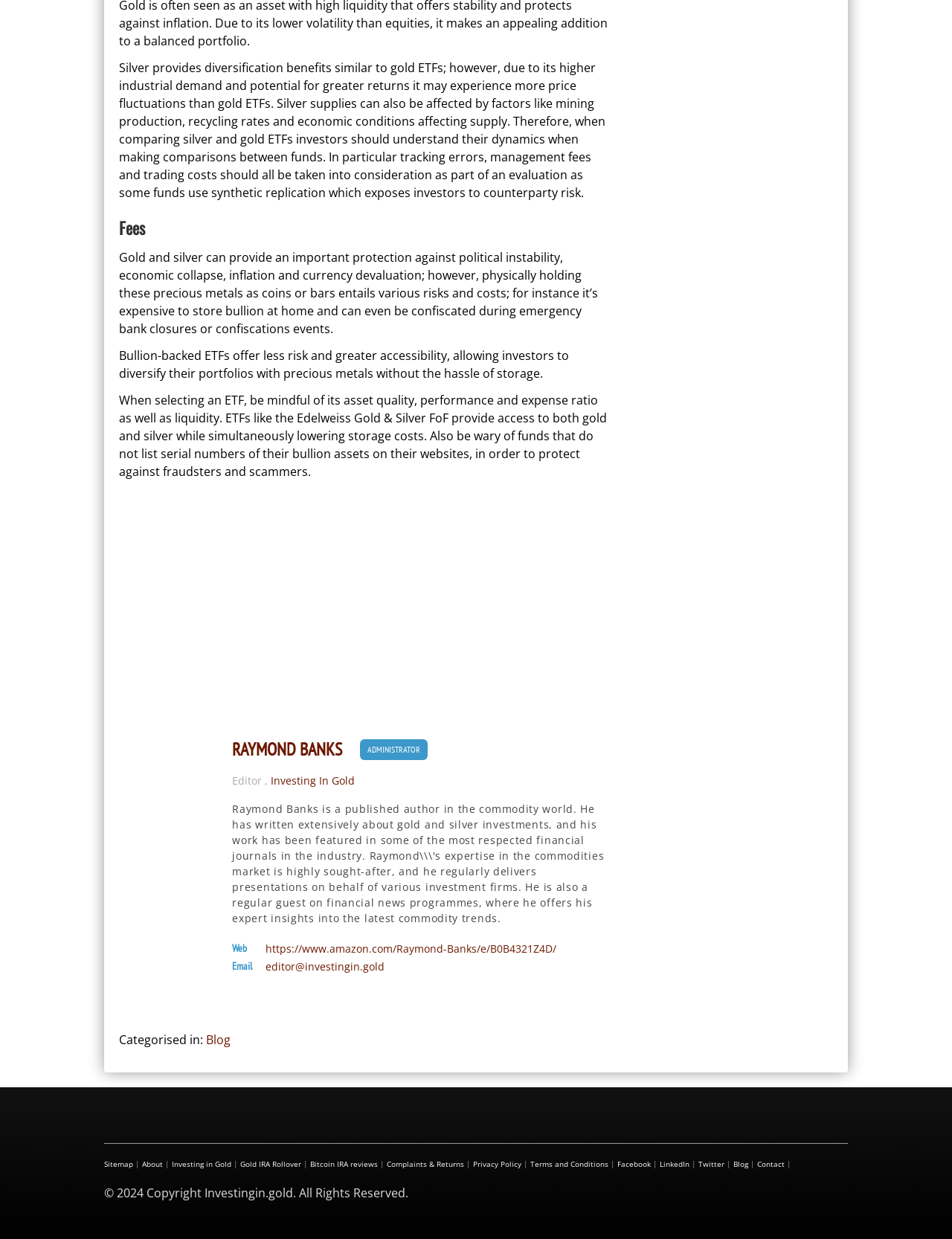Identify the bounding box coordinates of the clickable section necessary to follow the following instruction: "Click the 'Investing In Gold' link". The coordinates should be presented as four float numbers from 0 to 1, i.e., [left, top, right, bottom].

[0.285, 0.623, 0.373, 0.637]